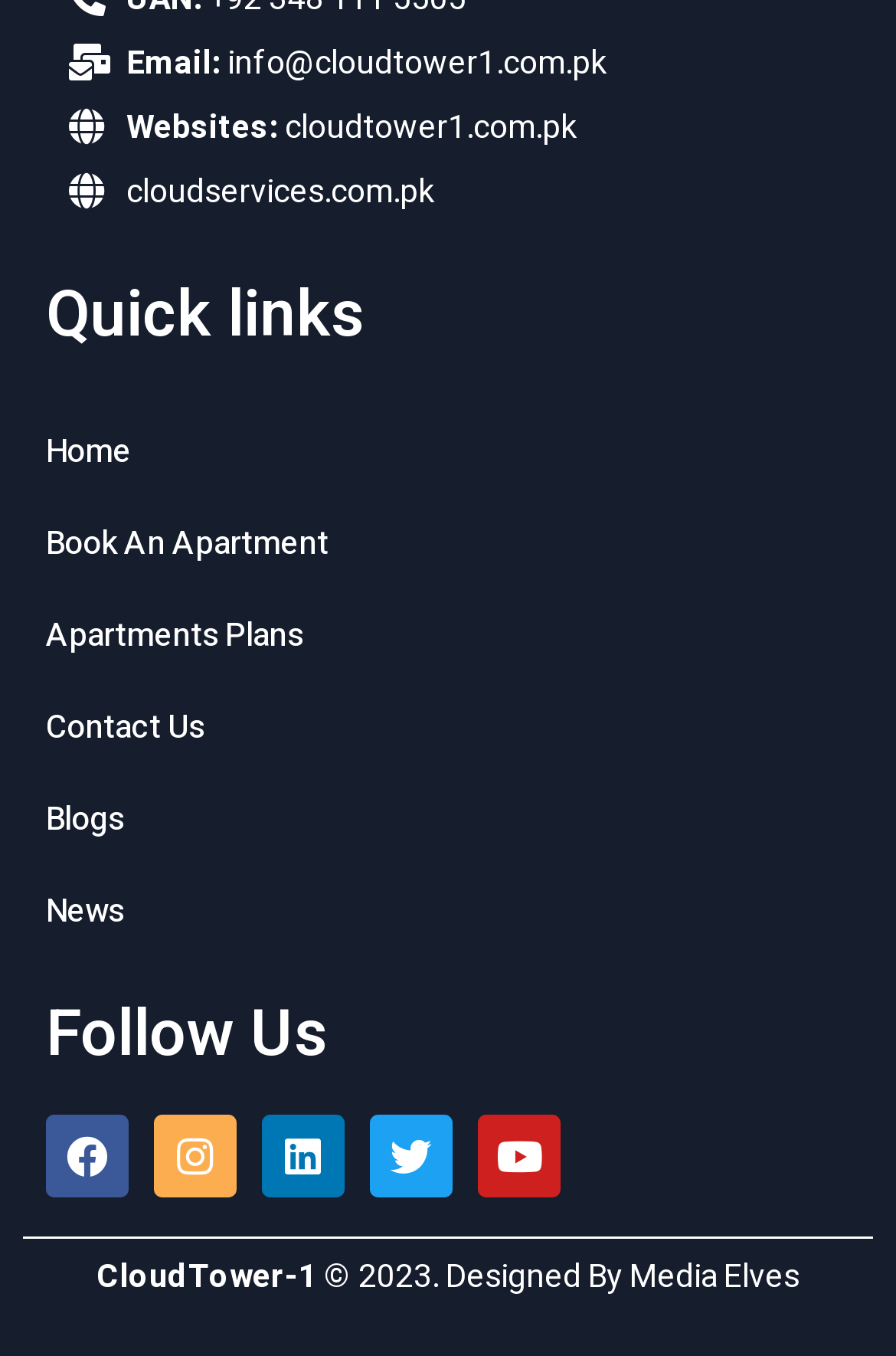Using the provided element description: "Websites: cloudtower1.com.pk", identify the bounding box coordinates. The coordinates should be four floats between 0 and 1 in the order [left, top, right, bottom].

[0.077, 0.076, 0.923, 0.112]